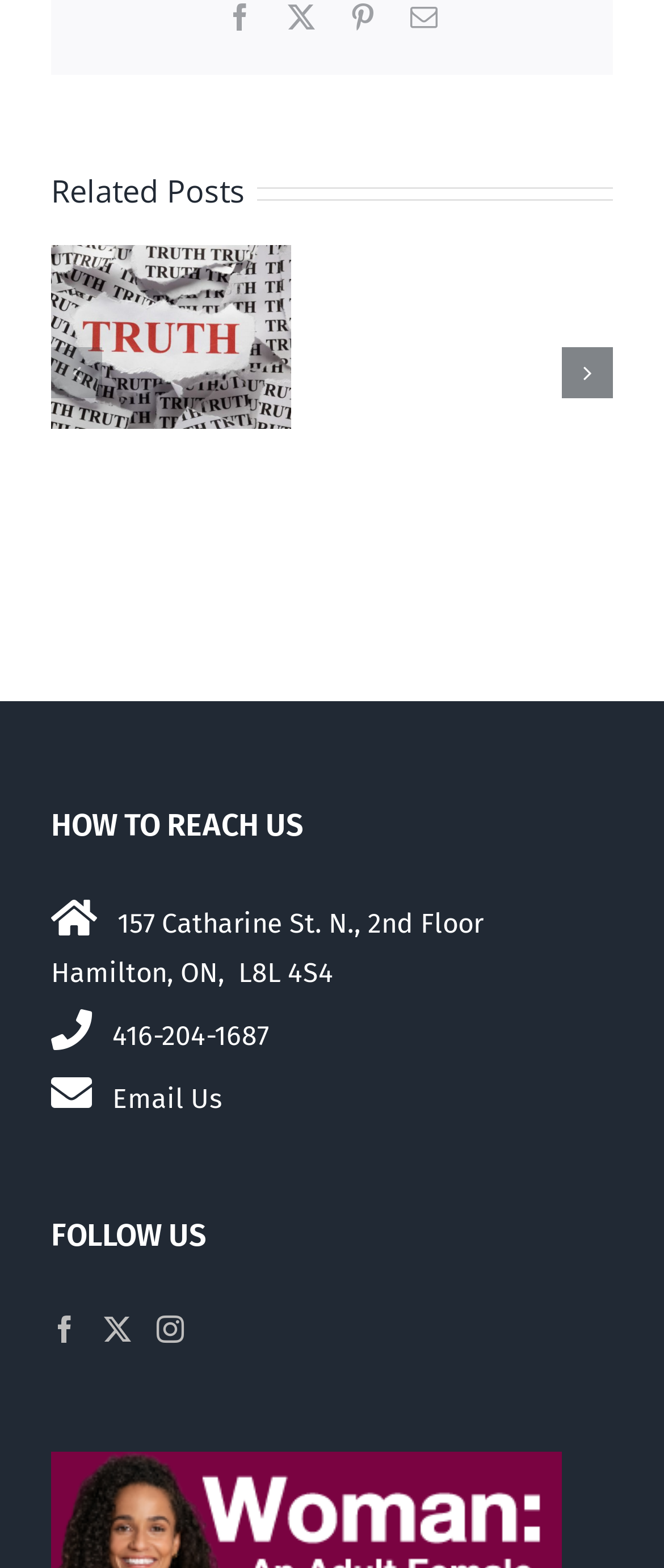Respond to the following question using a concise word or phrase: 
What is the address of the office?

157 Catharine St. N., 2nd Floor